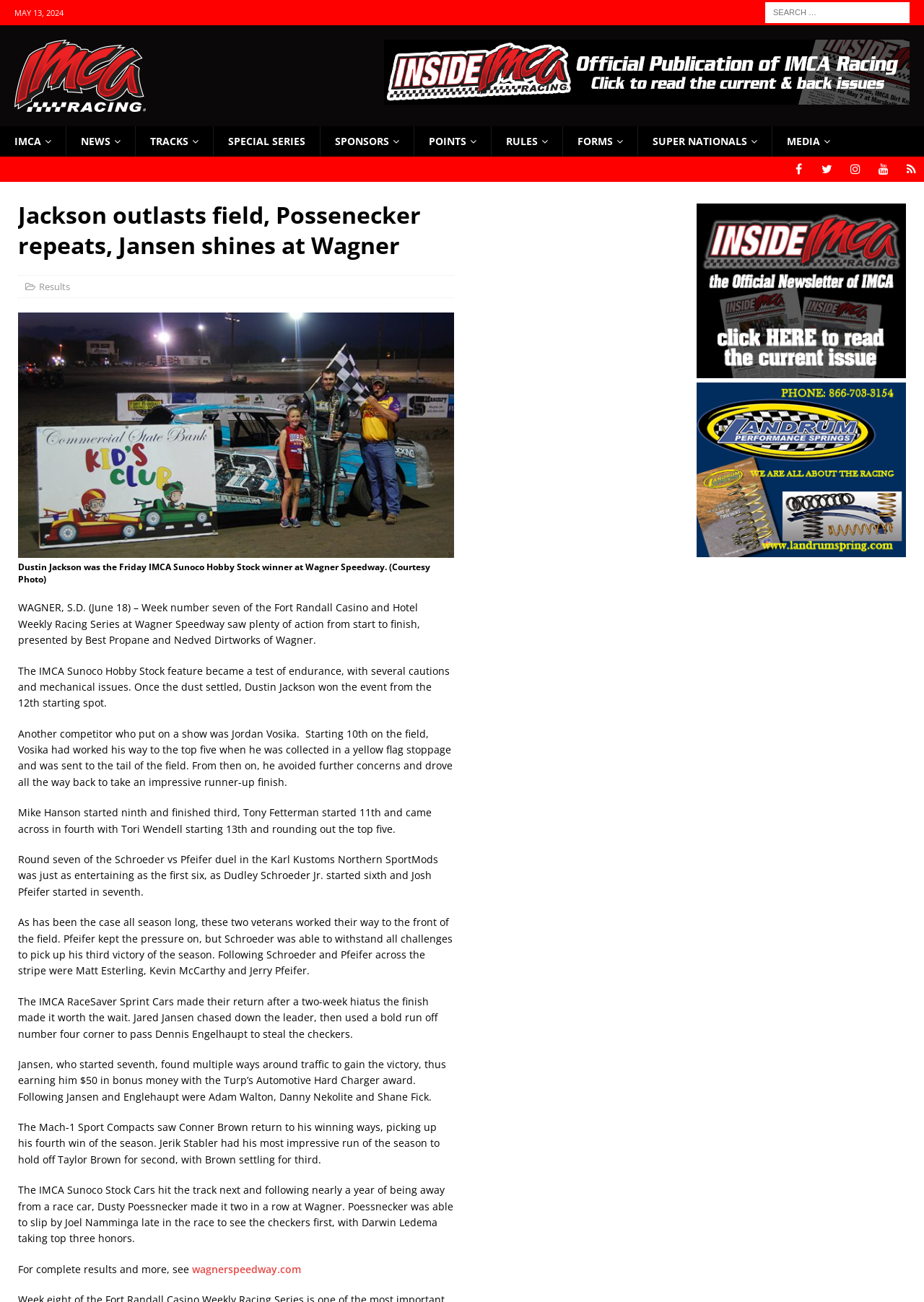Find the bounding box coordinates of the element to click in order to complete the given instruction: "Check Facebook page."

[0.851, 0.121, 0.878, 0.14]